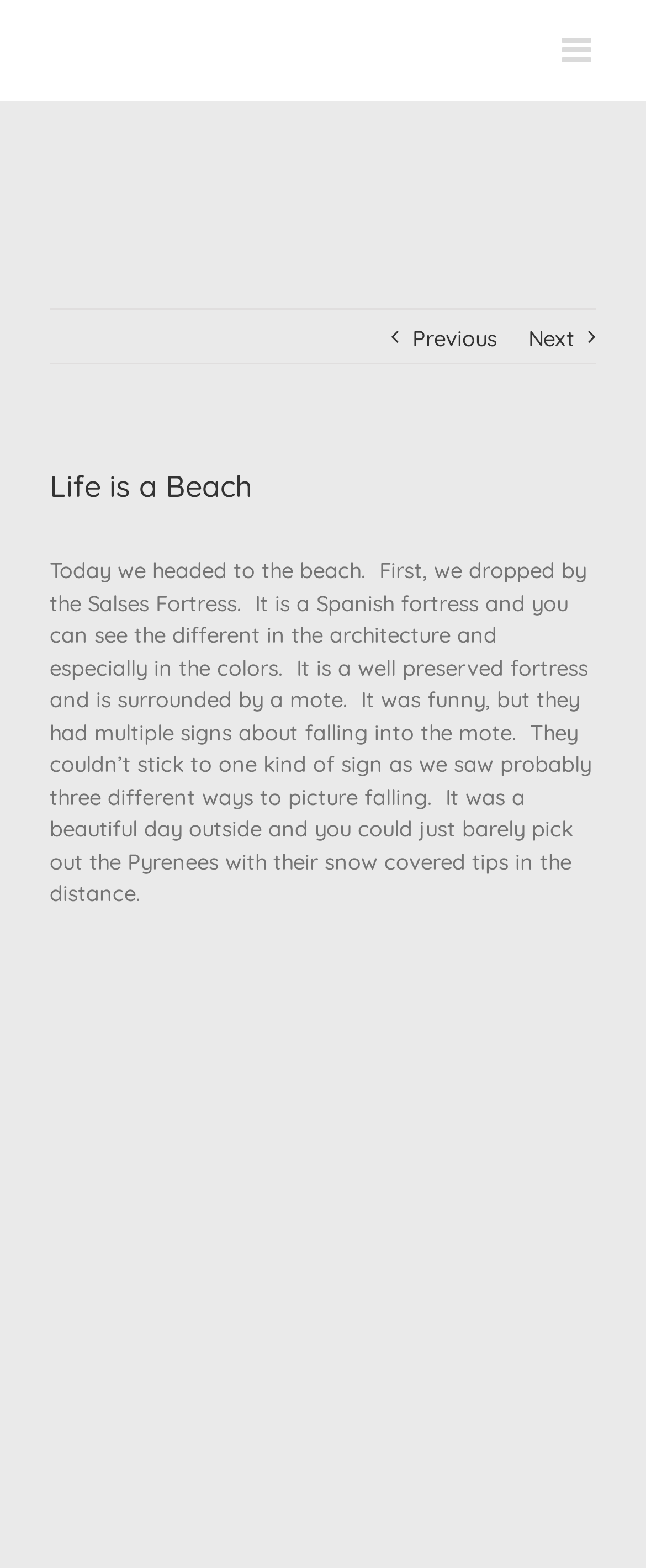Refer to the element description aria-label="Toggle mobile menu" and identify the corresponding bounding box in the screenshot. Format the coordinates as (top-left x, top-left y, bottom-right x, bottom-right y) with values in the range of 0 to 1.

[0.869, 0.021, 0.923, 0.043]